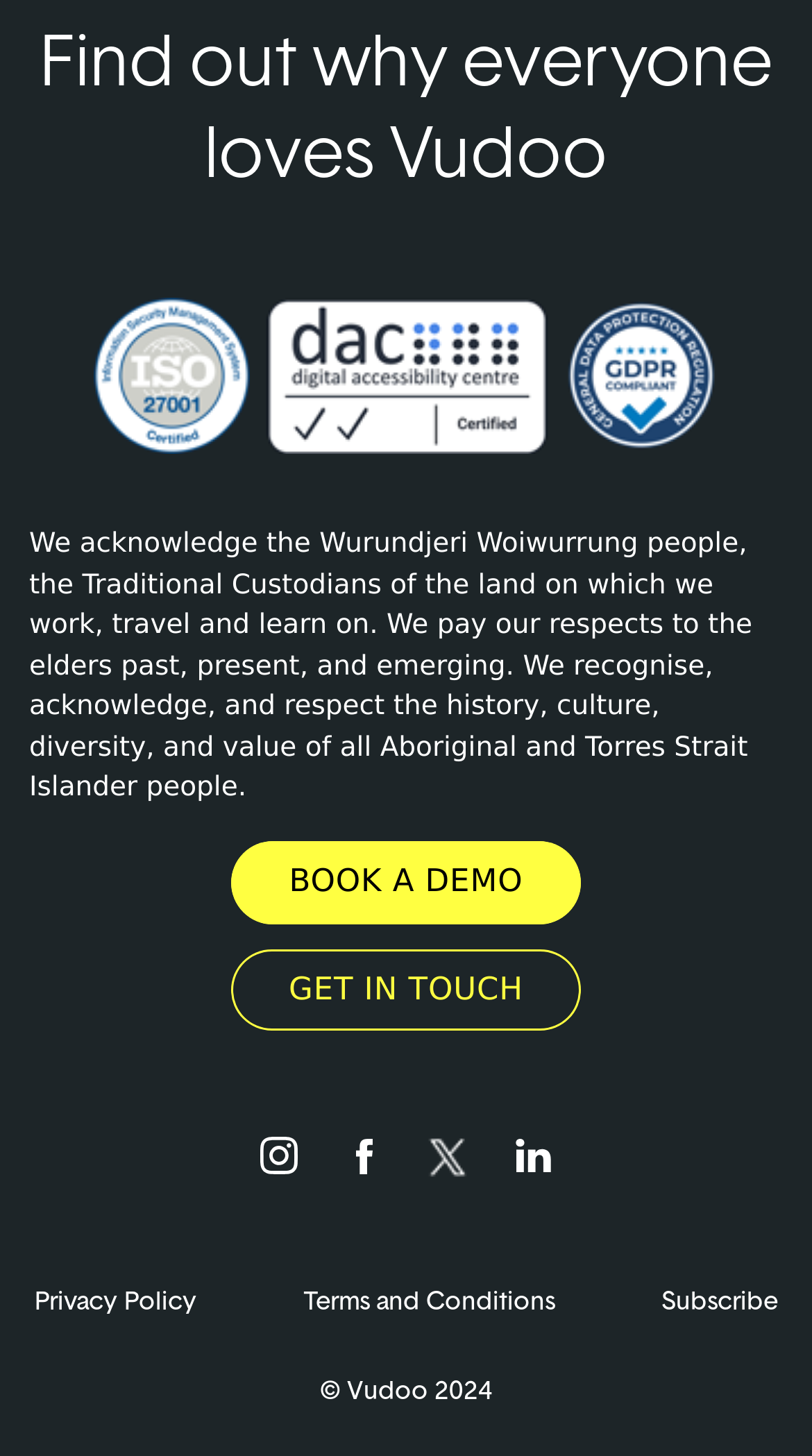Please find the bounding box for the UI element described by: "Privacy Policy".

[0.055, 0.852, 0.255, 0.872]